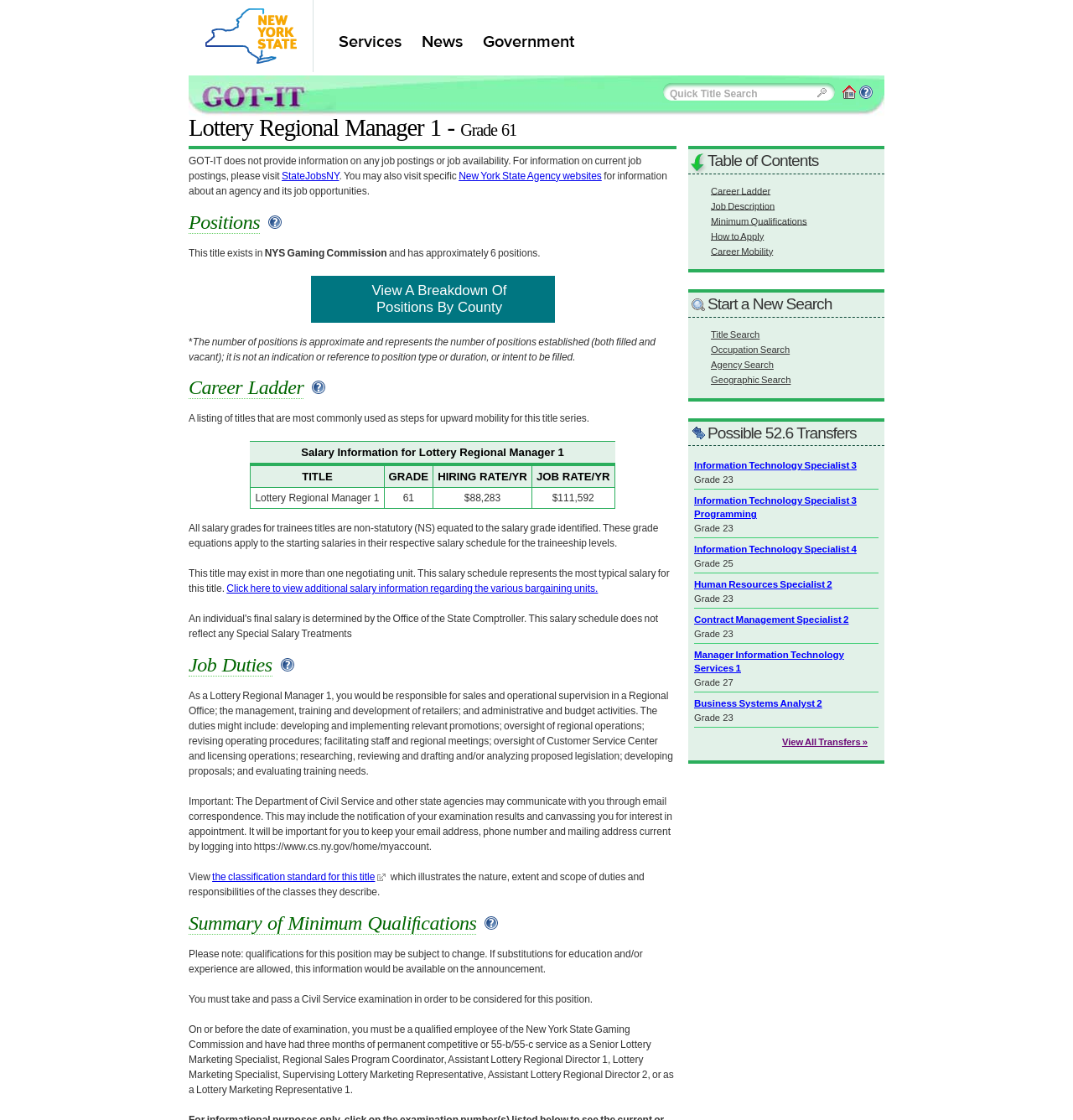Locate the bounding box coordinates of the area where you should click to accomplish the instruction: "Search for a job title".

[0.624, 0.079, 0.745, 0.089]